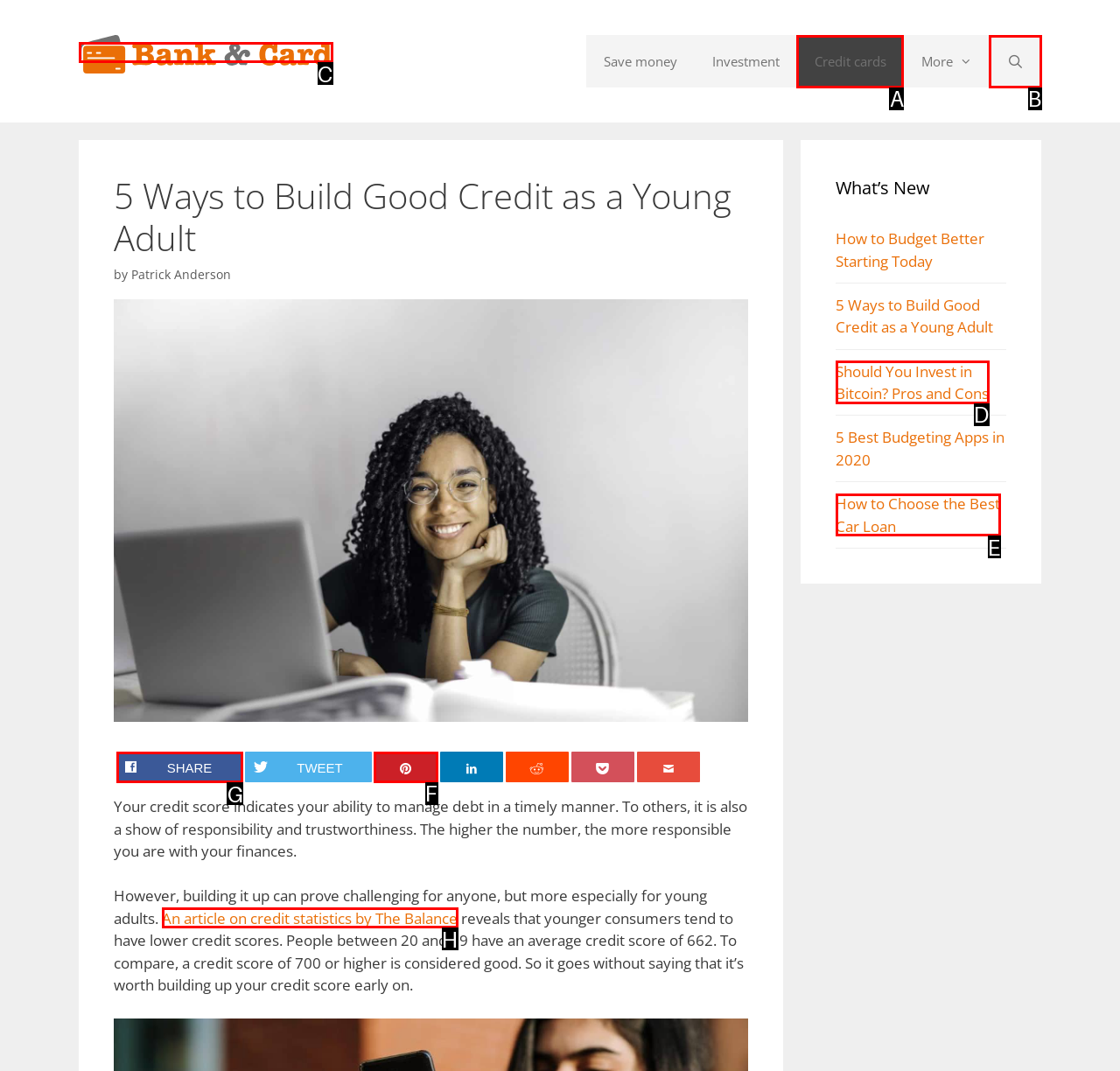Find the option you need to click to complete the following instruction: Click on the 'SHARE' button
Answer with the corresponding letter from the choices given directly.

G